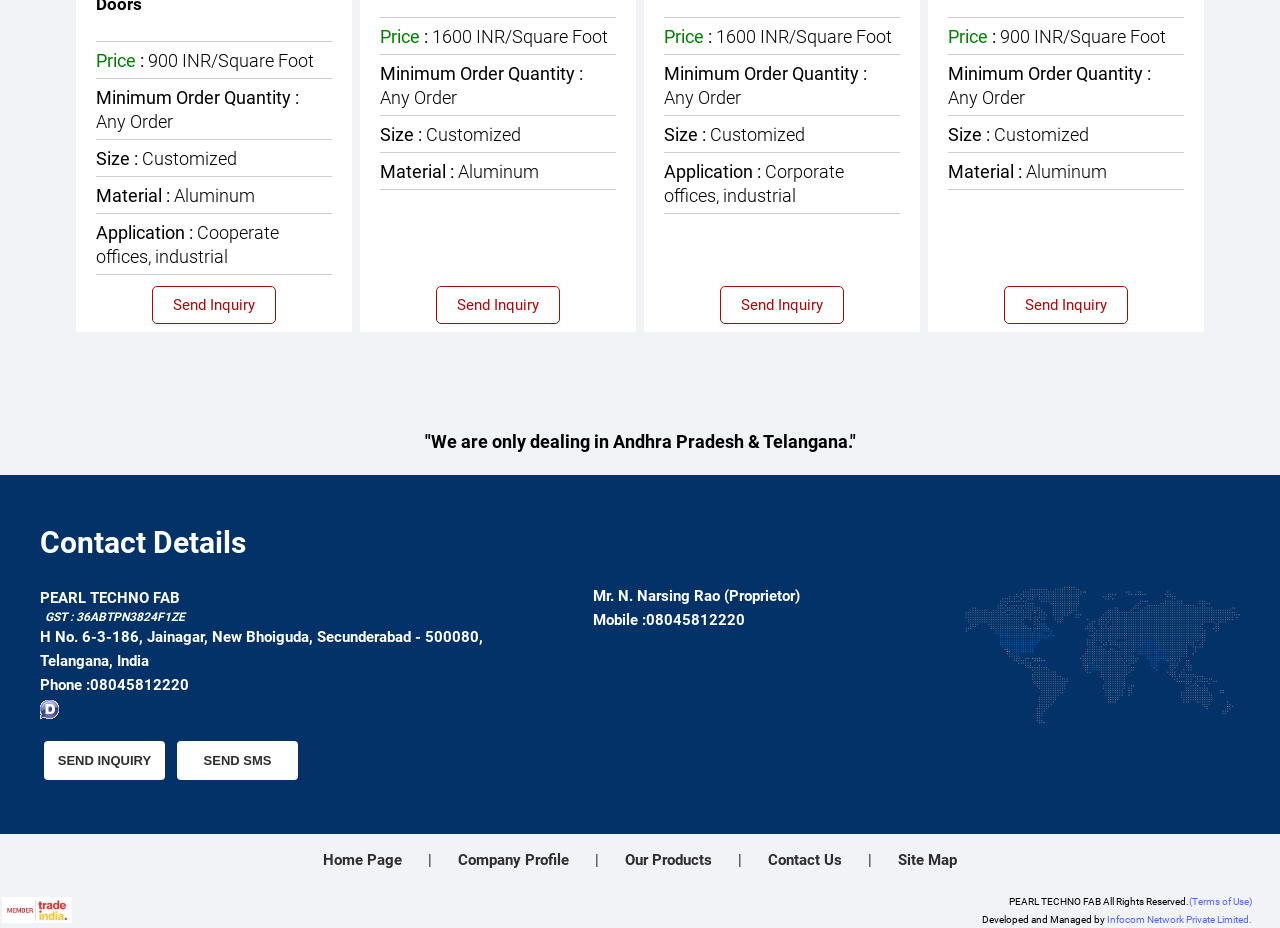Locate the bounding box coordinates of the area you need to click to fulfill this instruction: 'Click SEND INQUIRY'. The coordinates must be in the form of four float numbers ranging from 0 to 1: [left, top, right, bottom].

[0.031, 0.799, 0.132, 0.841]